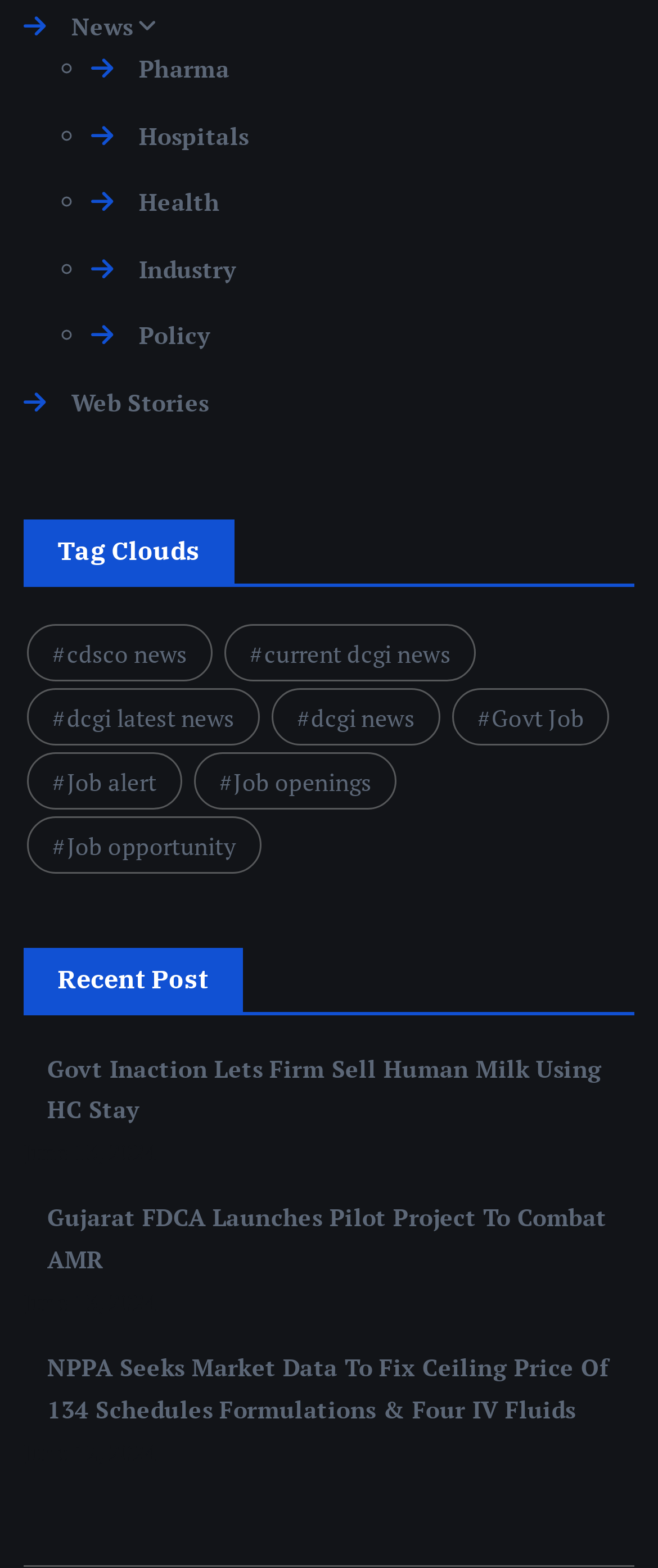Find and provide the bounding box coordinates for the UI element described here: "dcgi latest news". The coordinates should be given as four float numbers between 0 and 1: [left, top, right, bottom].

[0.041, 0.439, 0.394, 0.475]